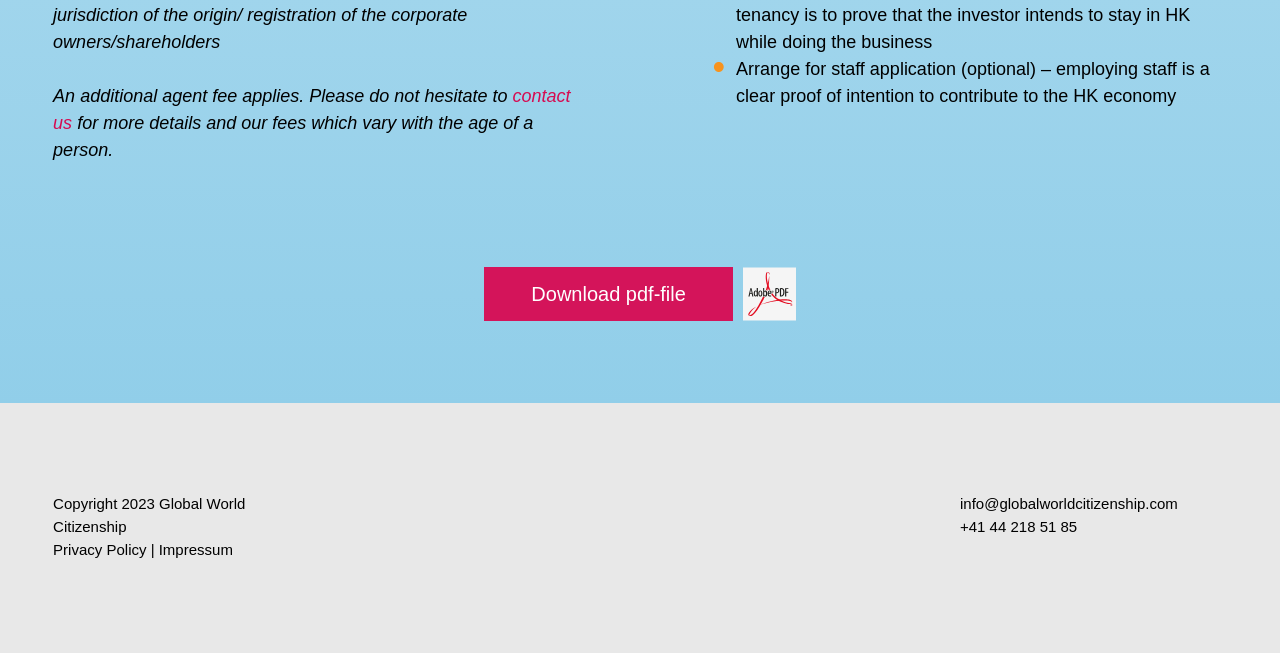Determine the bounding box for the UI element that matches this description: "info@globalworldcitizenship.com".

[0.75, 0.758, 0.92, 0.784]